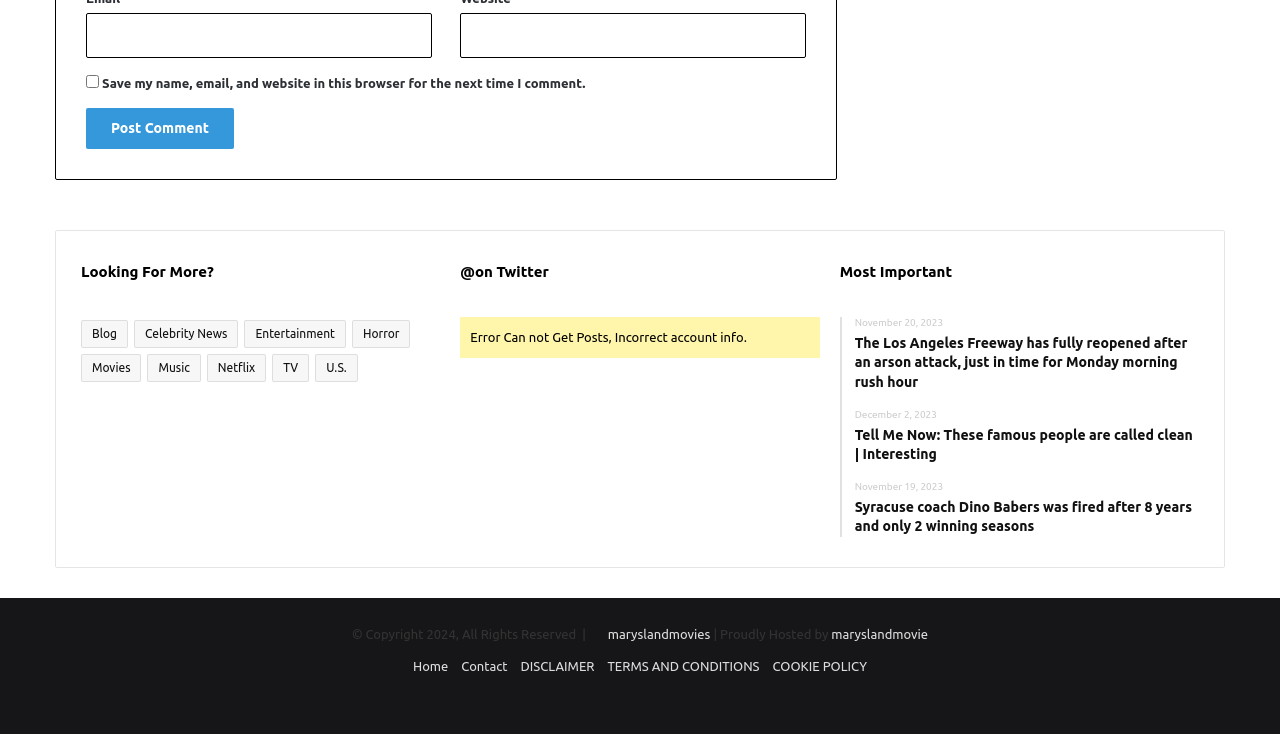Locate the bounding box coordinates of the clickable region to complete the following instruction: "Read the post from May 29, 2011."

None